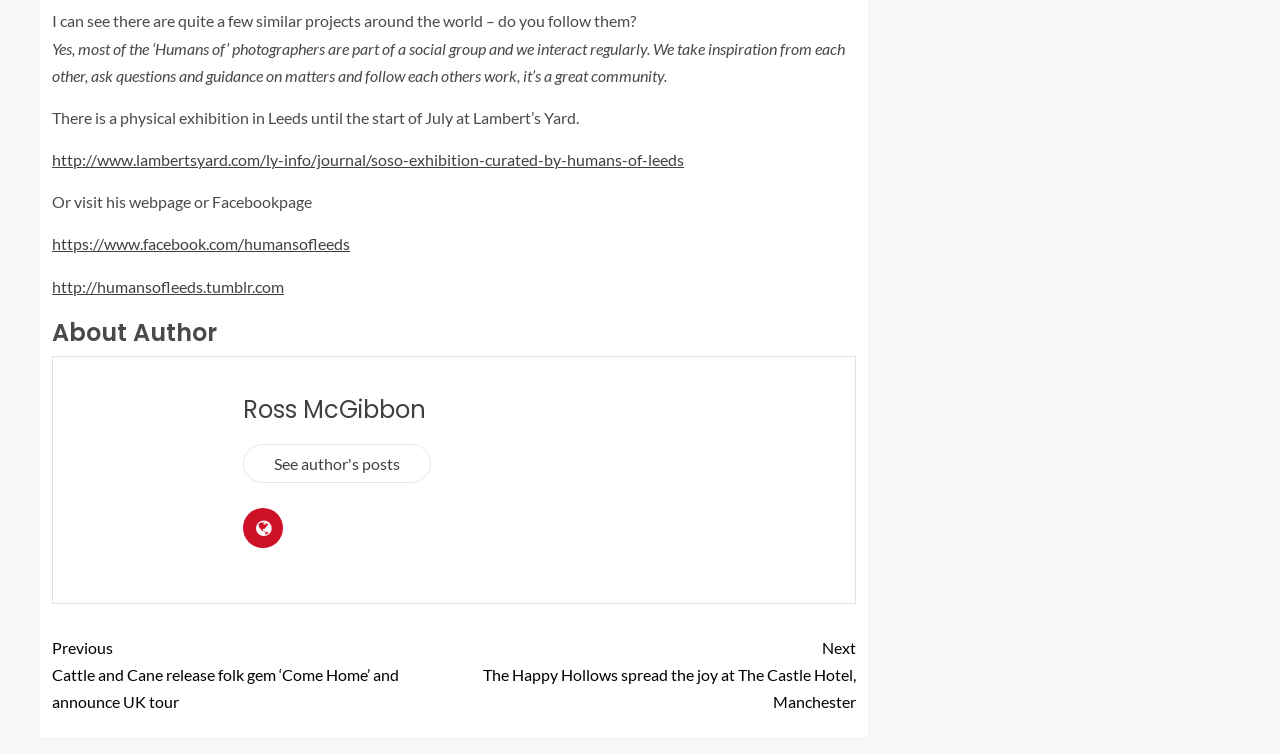What is the name of the webpage or Facebook page to visit?
Could you give a comprehensive explanation in response to this question?

The answer can be found in the text 'Or visit his webpage or Facebook page', which mentions that the webpage or Facebook page to visit is related to 'Humans of Leeds'.